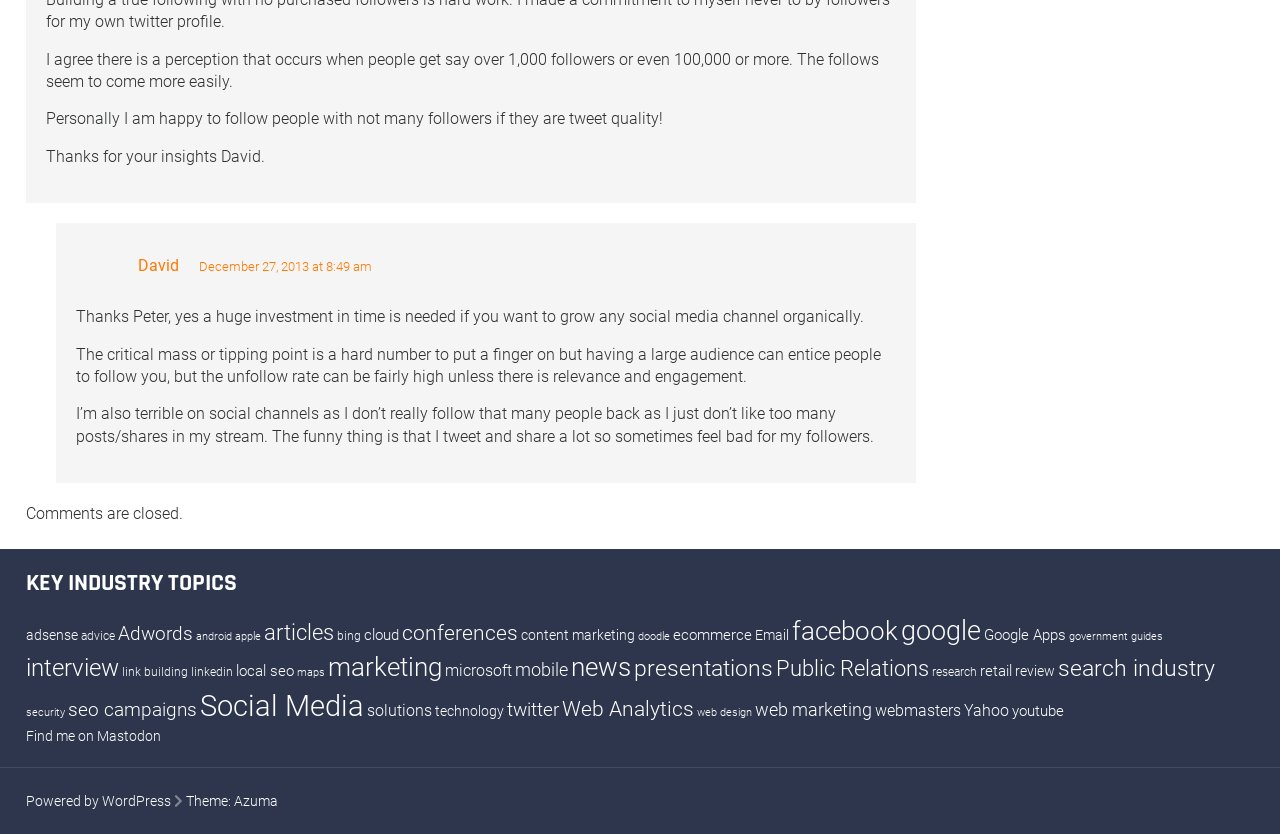Select the bounding box coordinates of the element I need to click to carry out the following instruction: "Find me on Mastodon".

[0.02, 0.873, 0.125, 0.892]